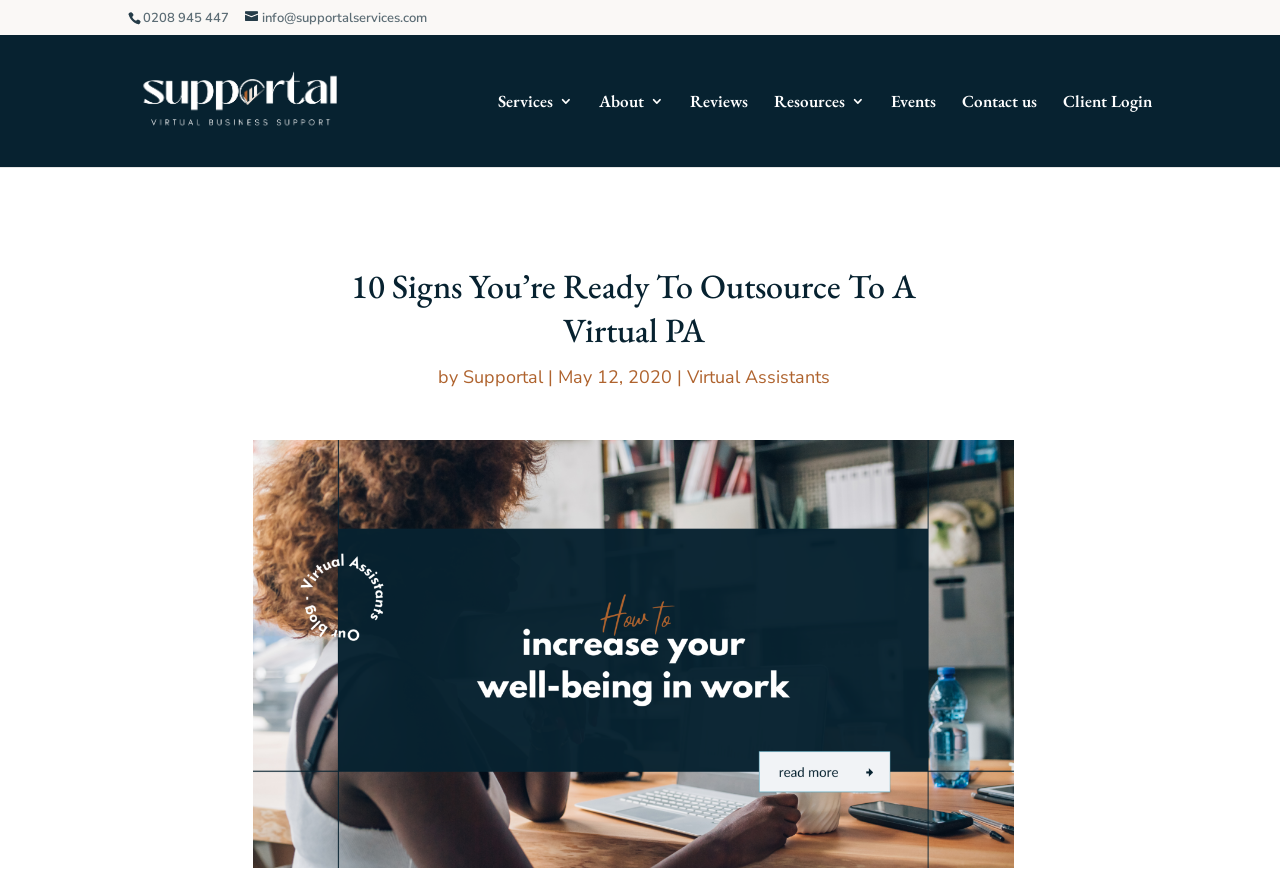Determine the bounding box coordinates of the UI element described below. Use the format (top-left x, top-left y, bottom-right x, bottom-right y) with floating point numbers between 0 and 1: Contact us

[0.752, 0.107, 0.81, 0.19]